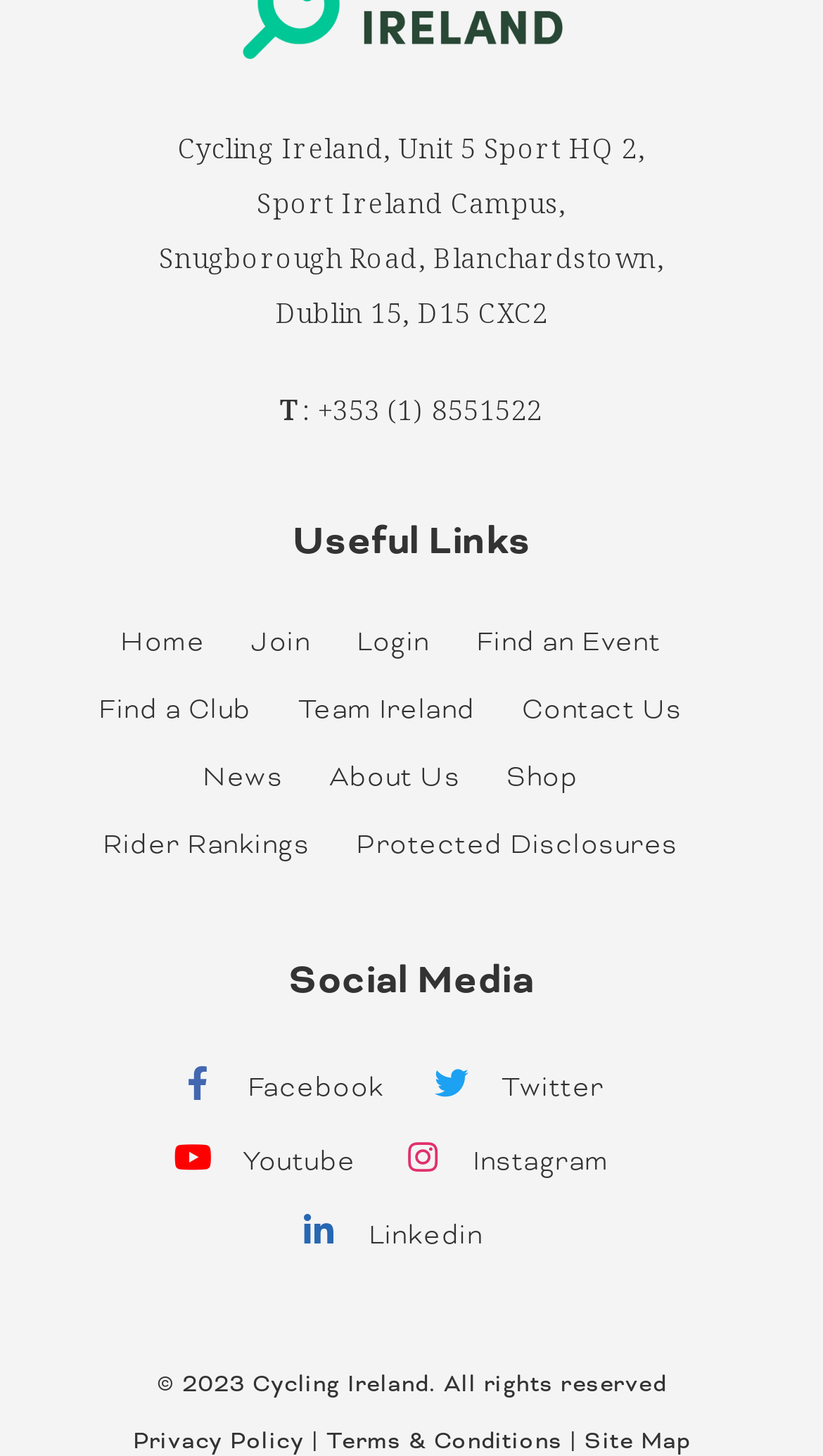Identify the bounding box coordinates of the clickable region to carry out the given instruction: "Click on Home".

[0.146, 0.431, 0.249, 0.451]